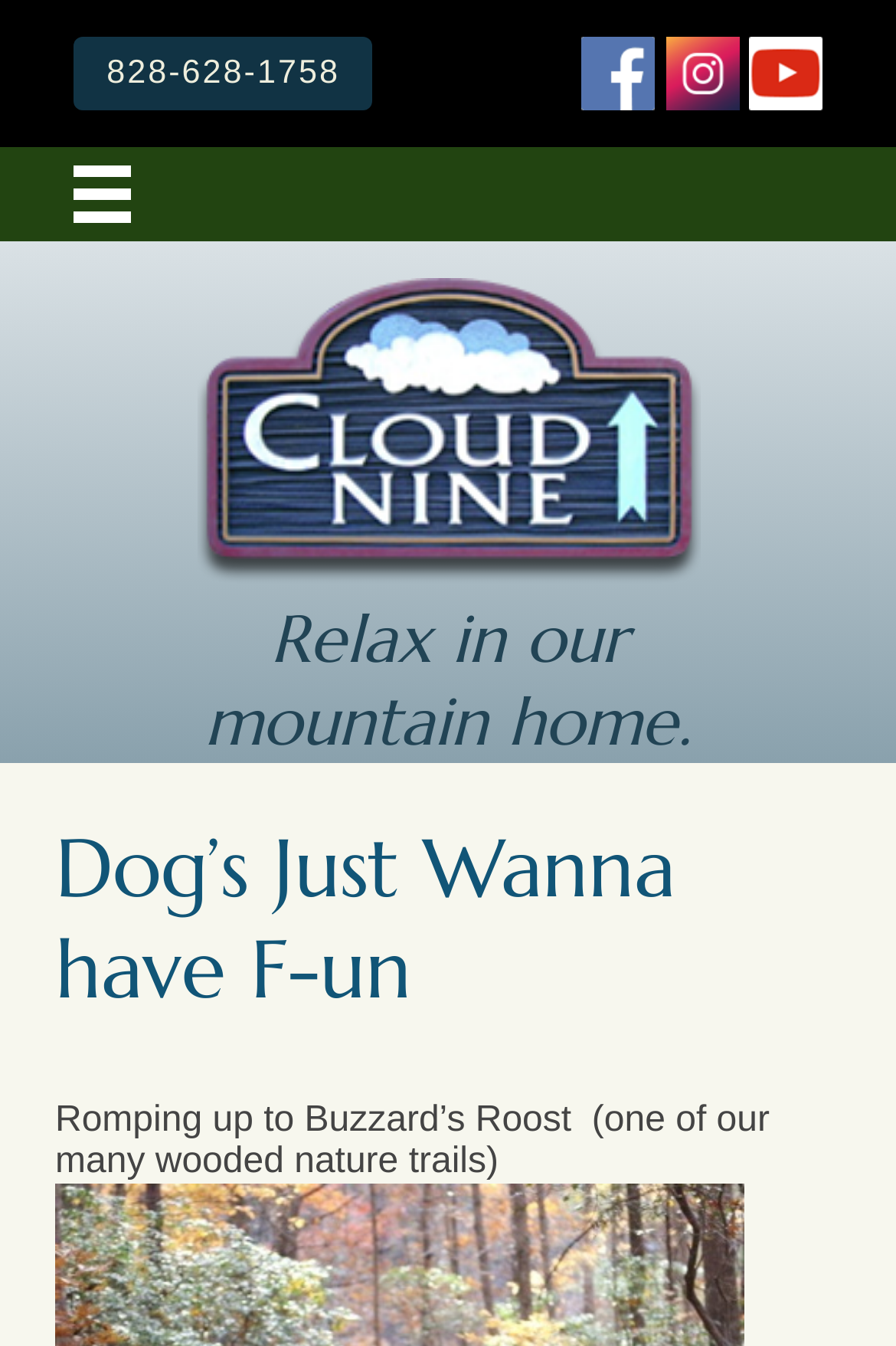Identify the coordinates of the bounding box for the element that must be clicked to accomplish the instruction: "Go to Home page".

[0.185, 0.128, 0.294, 0.159]